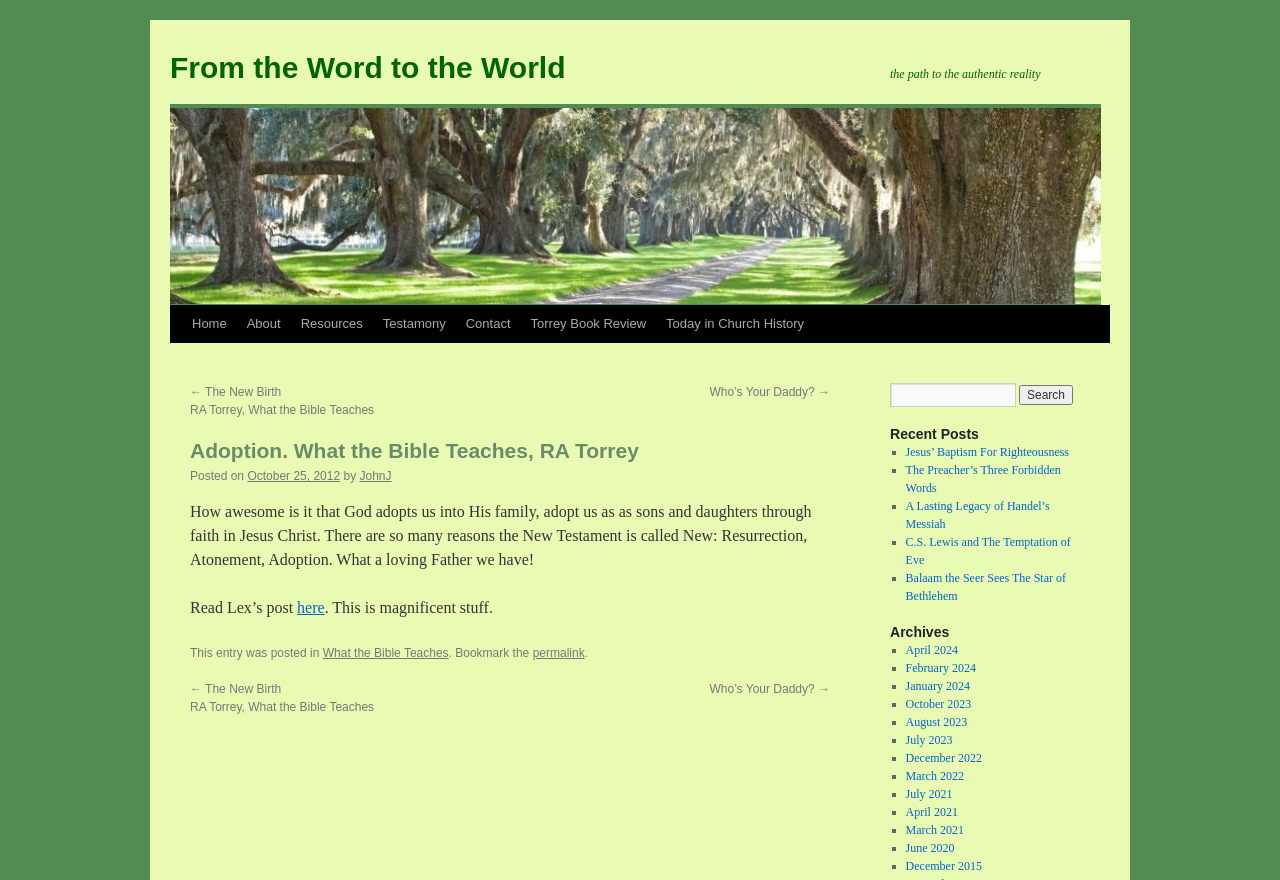Determine the bounding box coordinates of the clickable element to complete this instruction: "Read the next post about Who's Your Daddy?". Provide the coordinates in the format of four float numbers between 0 and 1, [left, top, right, bottom].

[0.554, 0.438, 0.648, 0.453]